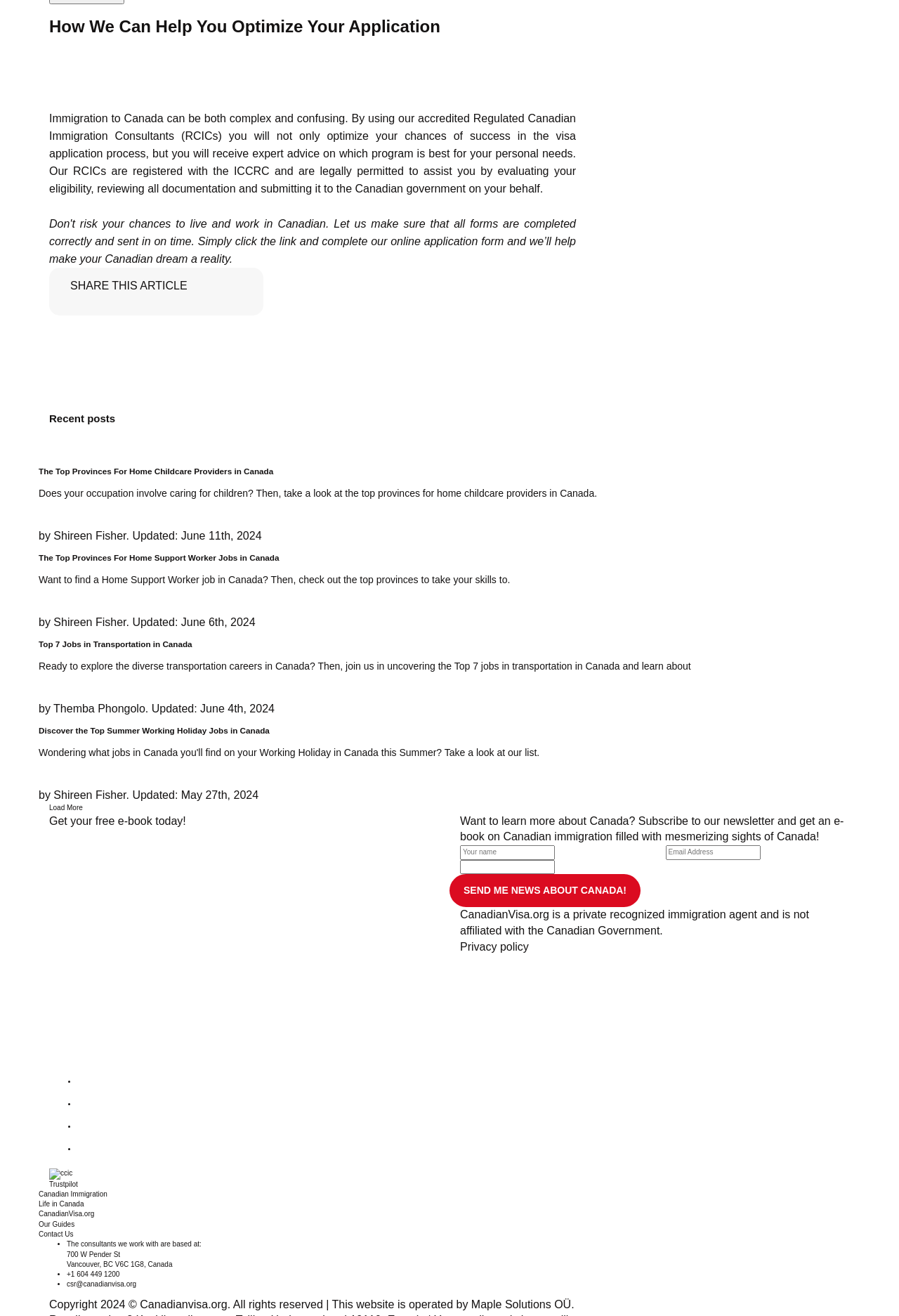Please specify the bounding box coordinates of the region to click in order to perform the following instruction: "Click the 'Load More' link".

[0.055, 0.611, 0.092, 0.617]